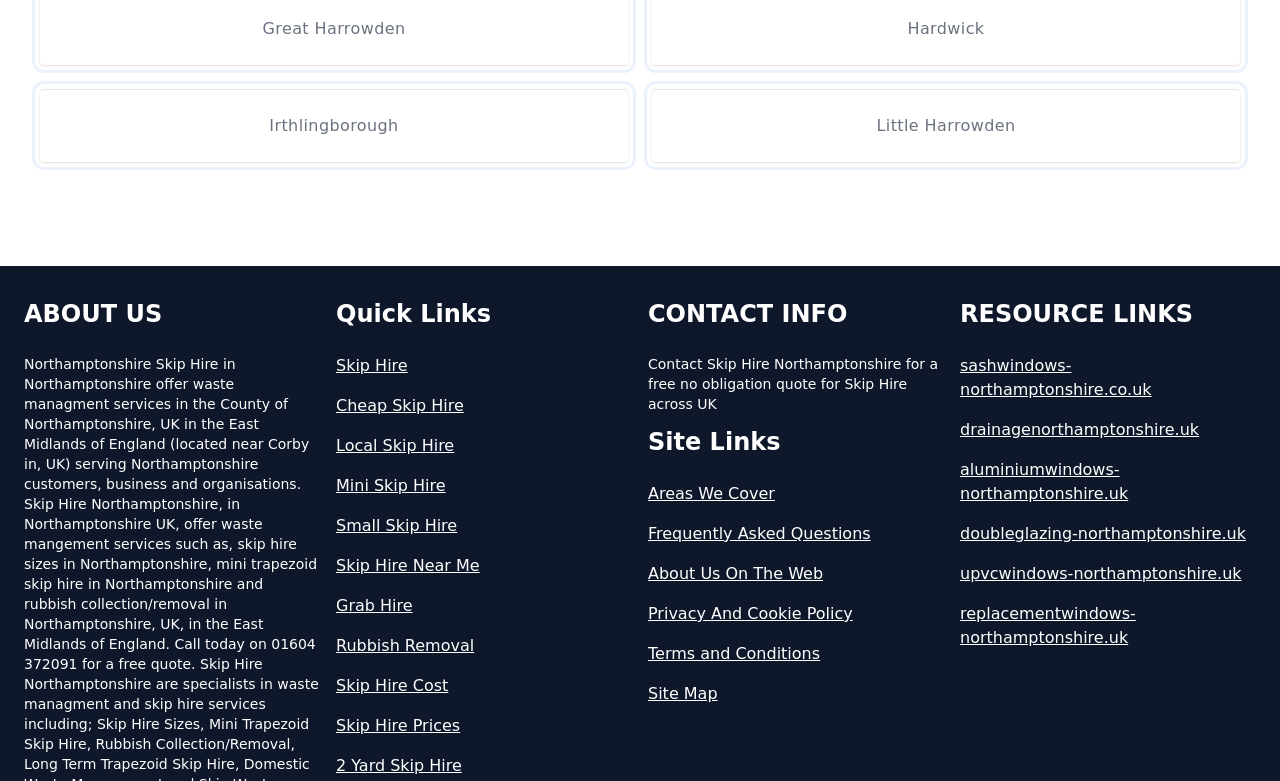Locate the bounding box coordinates of the element you need to click to accomplish the task described by this instruction: "Reply to the post".

None